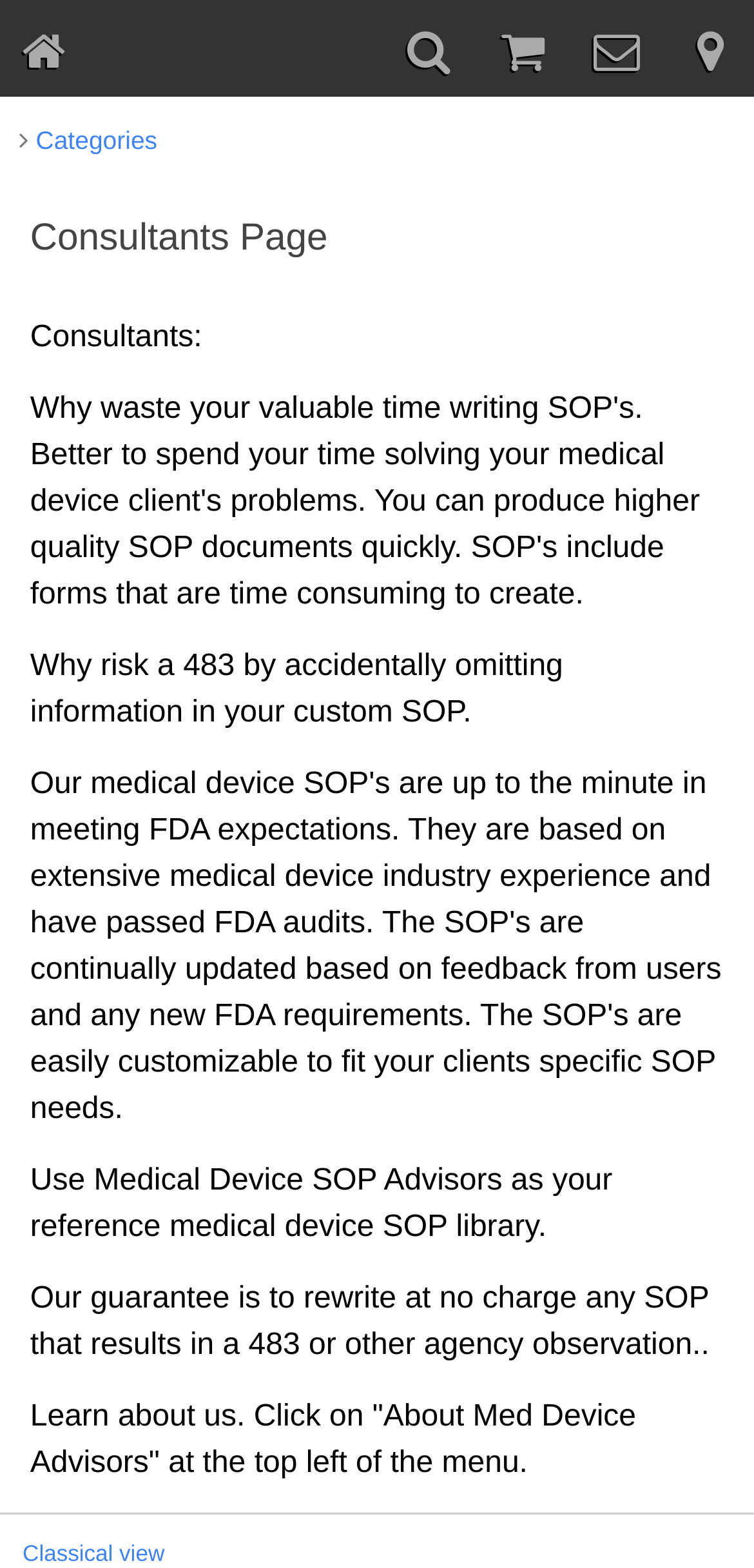Generate an in-depth caption that captures all aspects of the webpage.

The webpage is titled "Consultants Page - Med Device Advisors". At the top left corner, there are three small icons, represented by '\uf015', '\uf003', and '\uf041', respectively. To the right of these icons, there is a link labeled "Categories". 

Below these icons, there is a heading that reads "Consultants Page". Following this heading, there is a non-descriptive text element containing a single whitespace character. 

The main content of the page starts with a label "Consultants:" and is followed by three paragraphs of text. The first paragraph warns about the risk of omitting information in custom SOPs, the second paragraph promotes the use of Medical Device SOP Advisors as a reference library, and the third paragraph guarantees a rewrite of any SOP that results in a 483 or other agency observation at no charge. 

The fourth paragraph provides a call to action, instructing the user to learn more about Med Device Advisors by clicking on the "About Med Device Advisors" link at the top left of the menu. 

At the bottom of the page, there is a link labeled "Classical view".